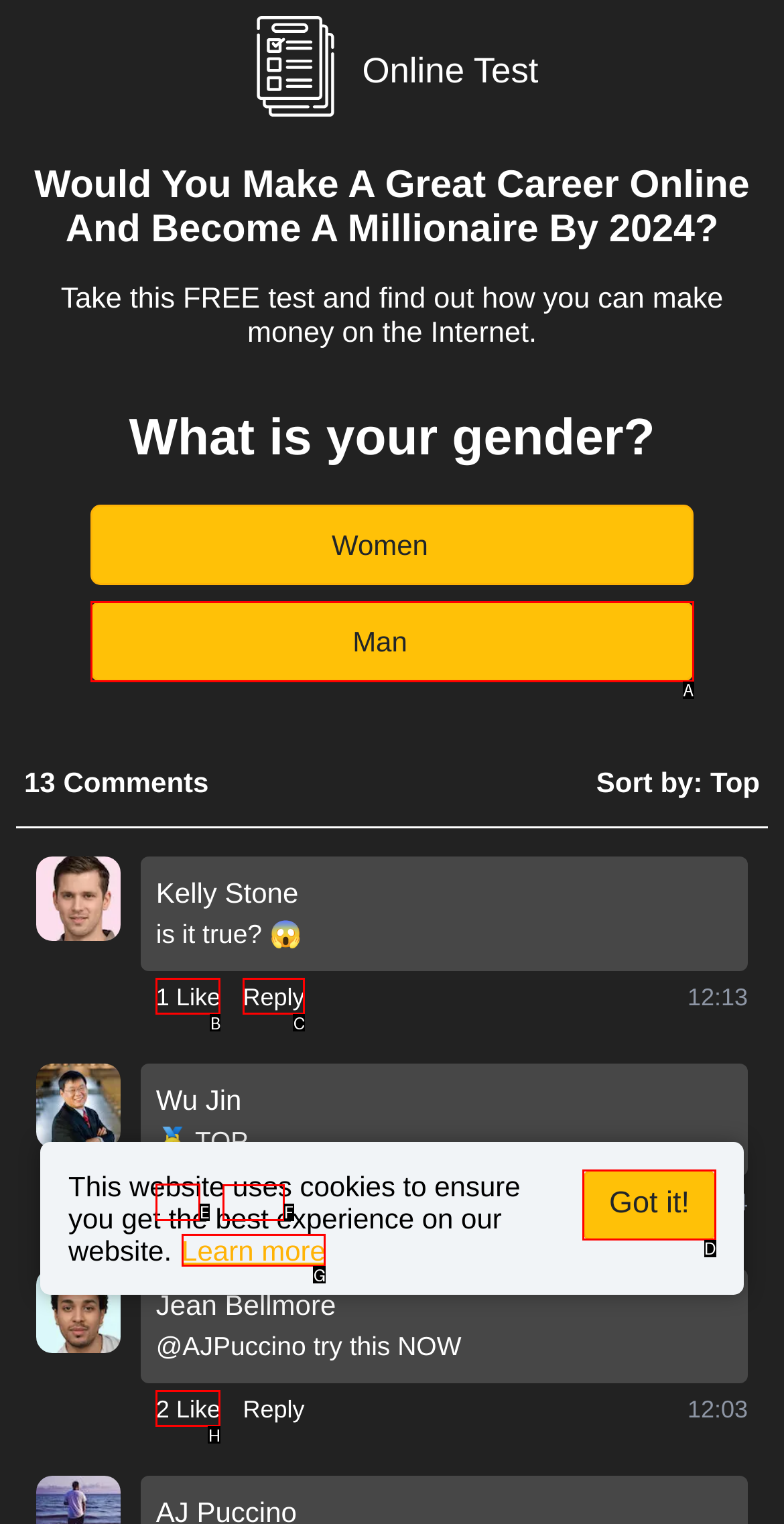Indicate the HTML element to be clicked to accomplish this task: Visit National Institute of Mental Health Respond using the letter of the correct option.

None